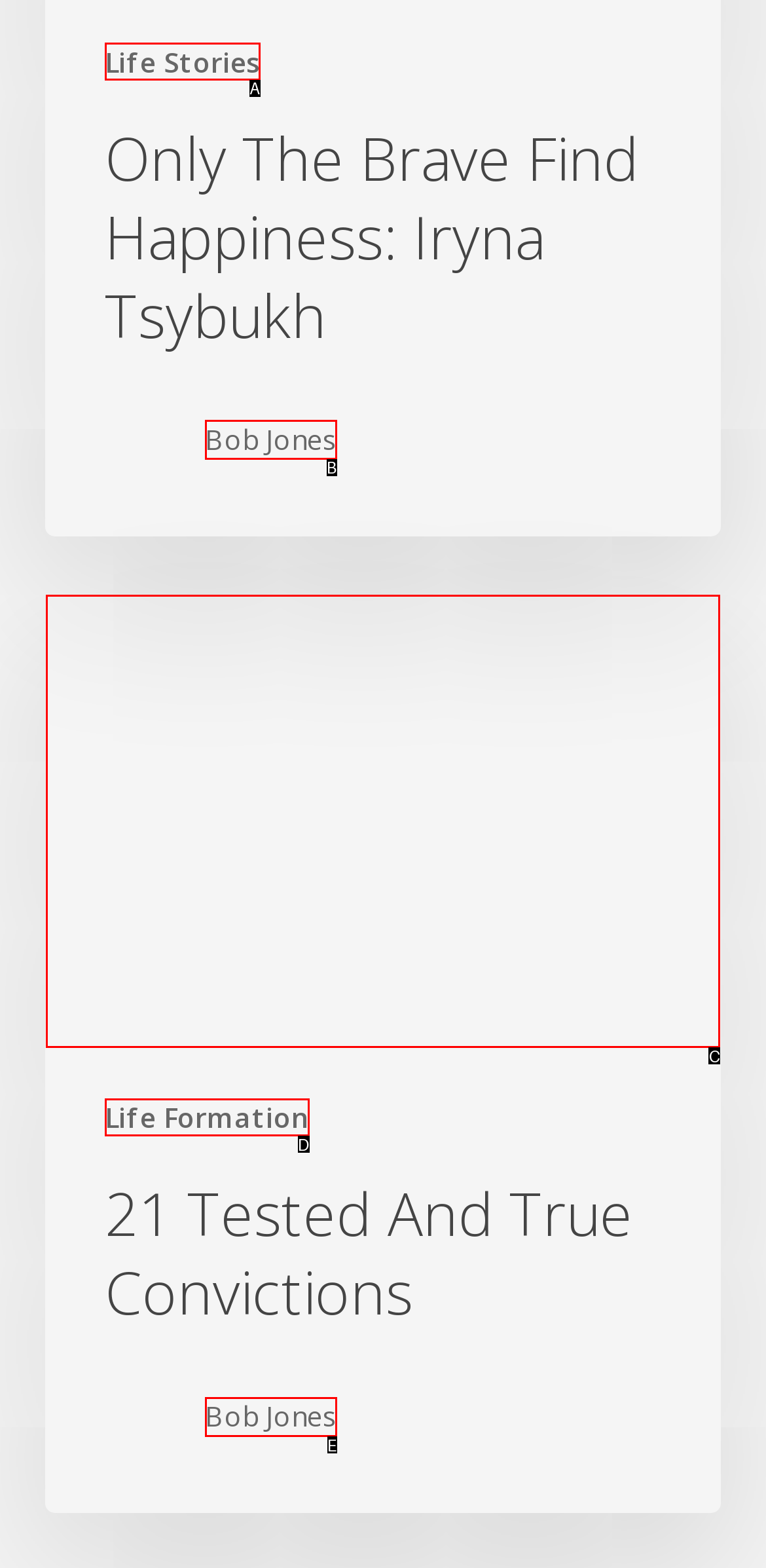Tell me which option best matches this description: Life Formation
Answer with the letter of the matching option directly from the given choices.

D